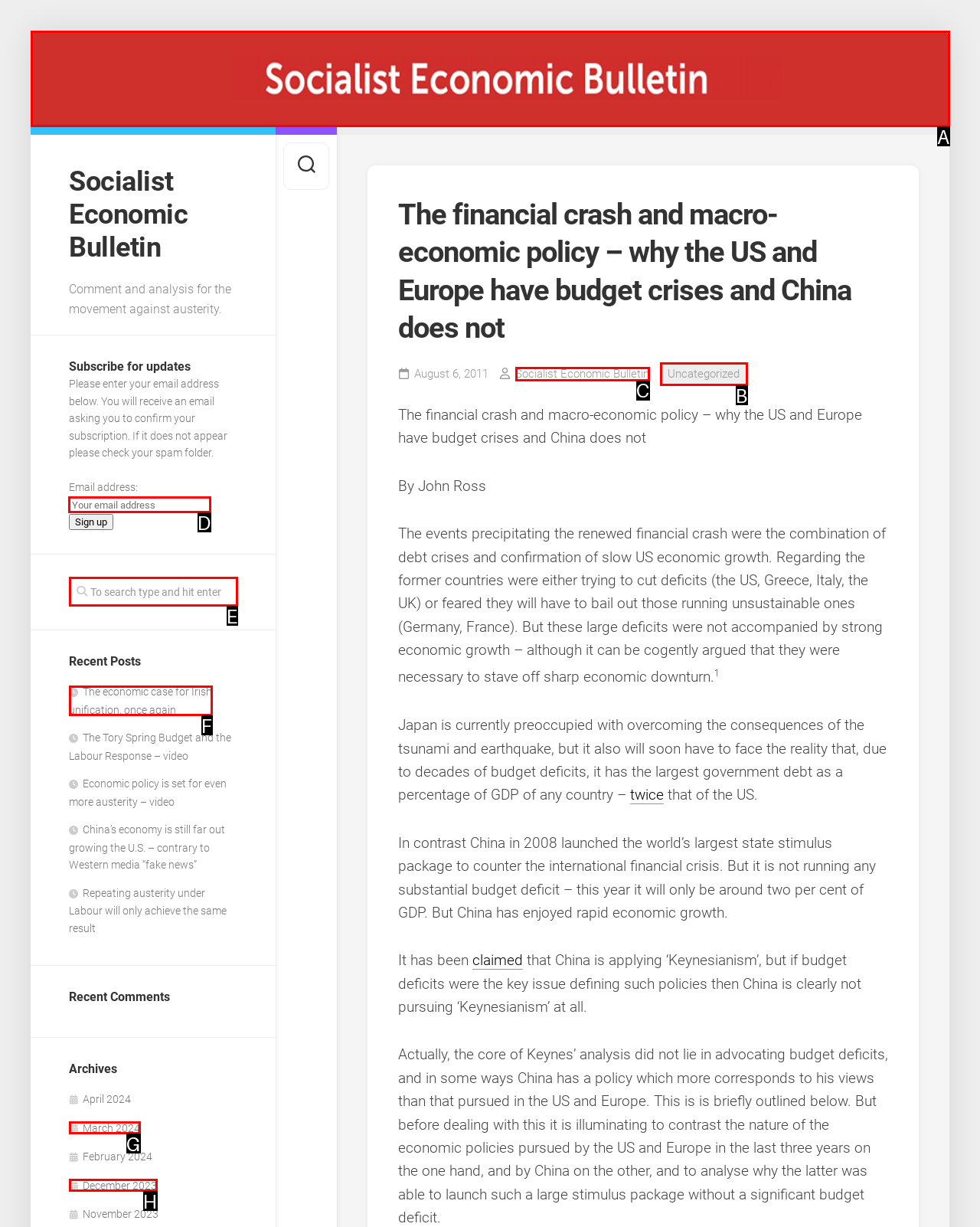Point out the HTML element I should click to achieve the following: Enter email address Reply with the letter of the selected element.

D